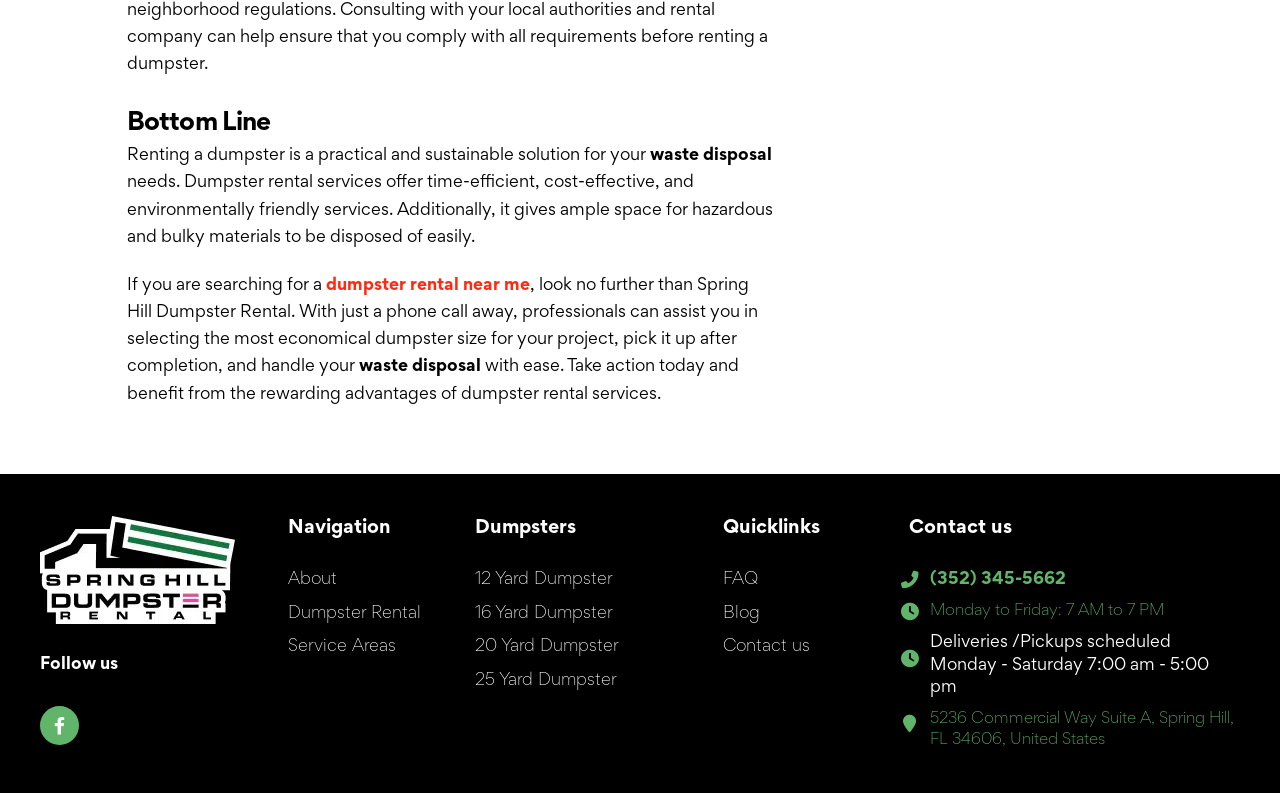What is the phone number of the service?
Give a detailed response to the question by analyzing the screenshot.

The phone number of the service can be found in the link '(352) 345-5662' which is located at the bottom of the page.